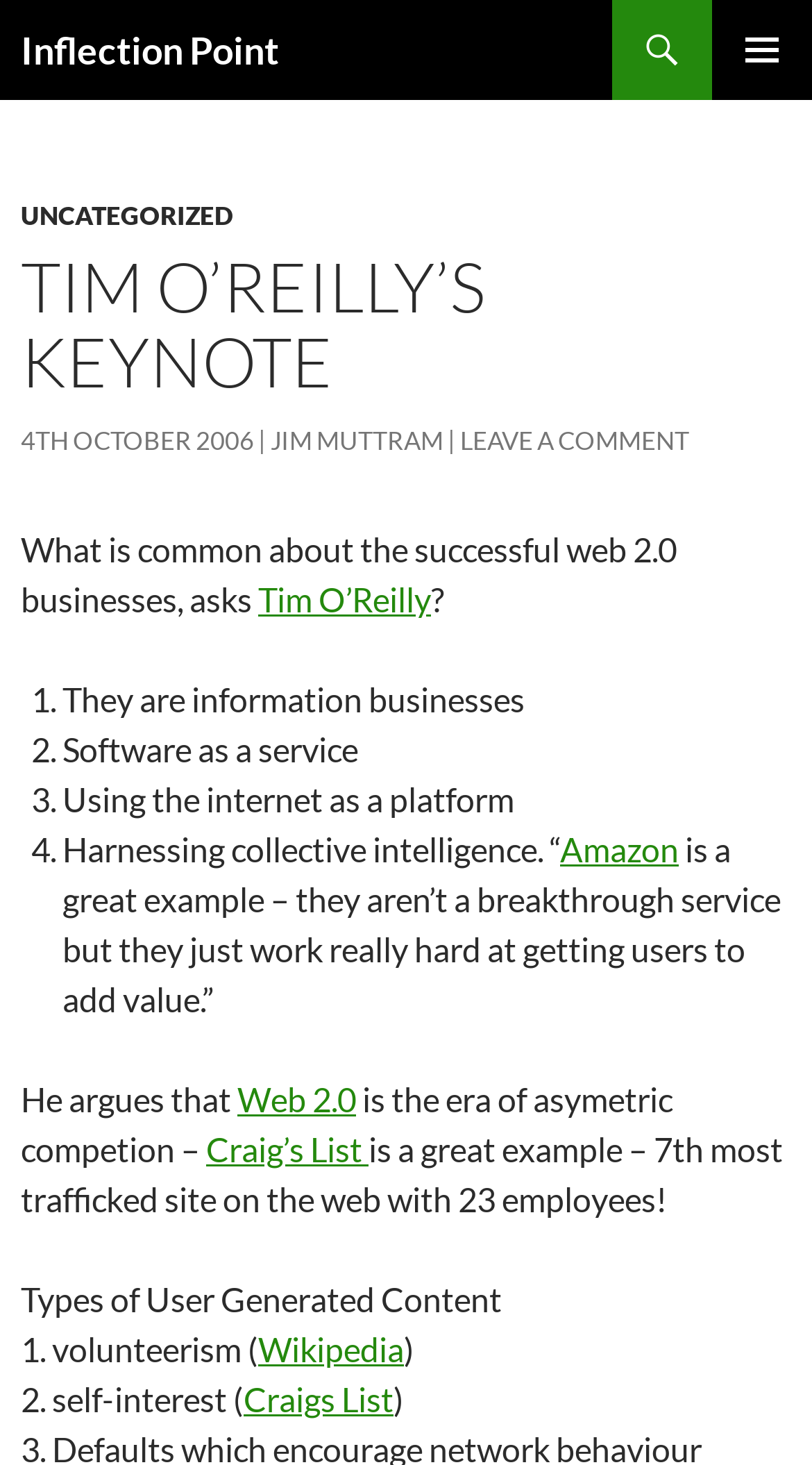Identify the bounding box coordinates of the area you need to click to perform the following instruction: "Click the Tim O’Reilly link".

[0.318, 0.395, 0.531, 0.422]